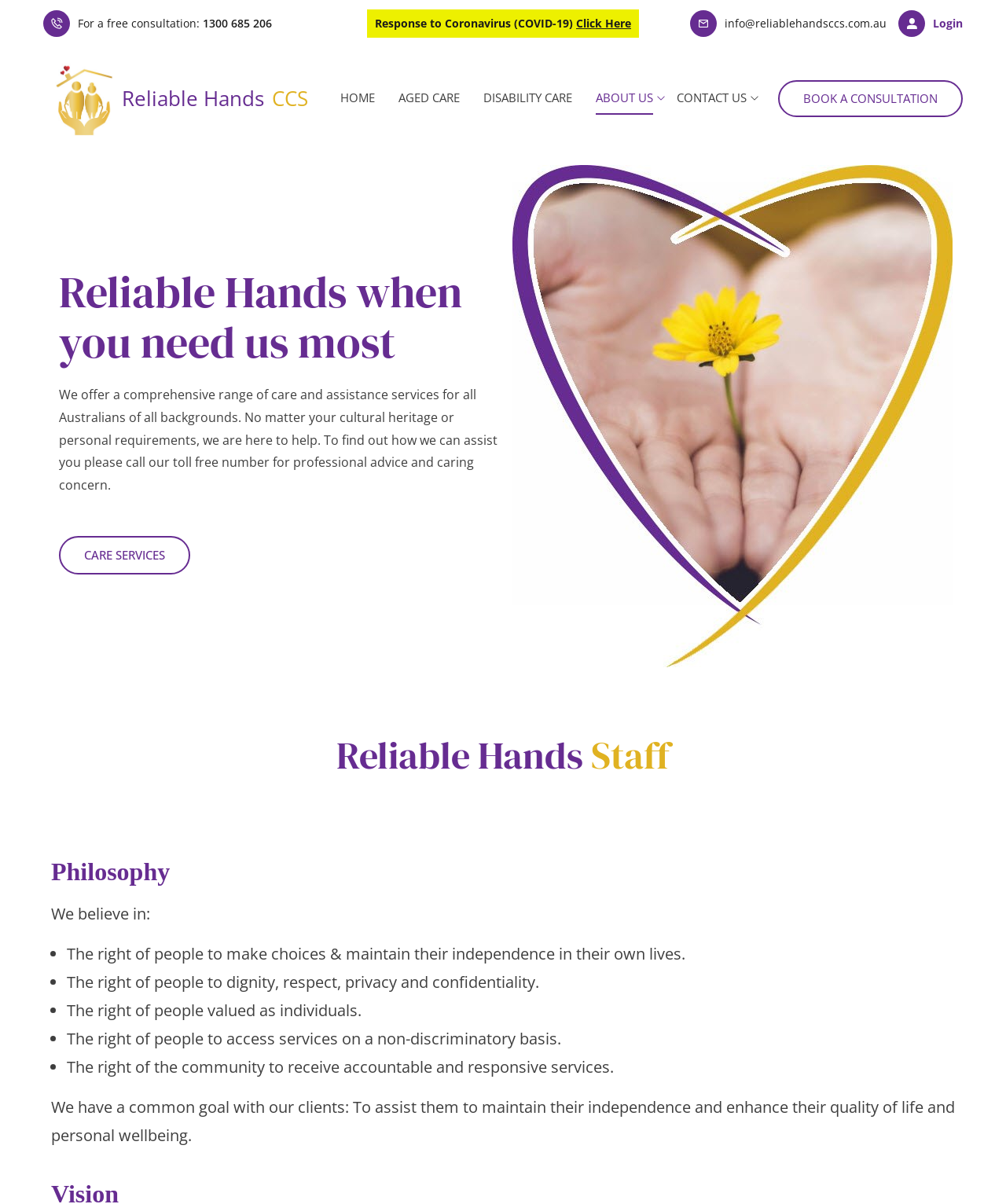Please identify the bounding box coordinates of the element's region that needs to be clicked to fulfill the following instruction: "Click for a free consultation". The bounding box coordinates should consist of four float numbers between 0 and 1, i.e., [left, top, right, bottom].

[0.043, 0.008, 0.27, 0.031]